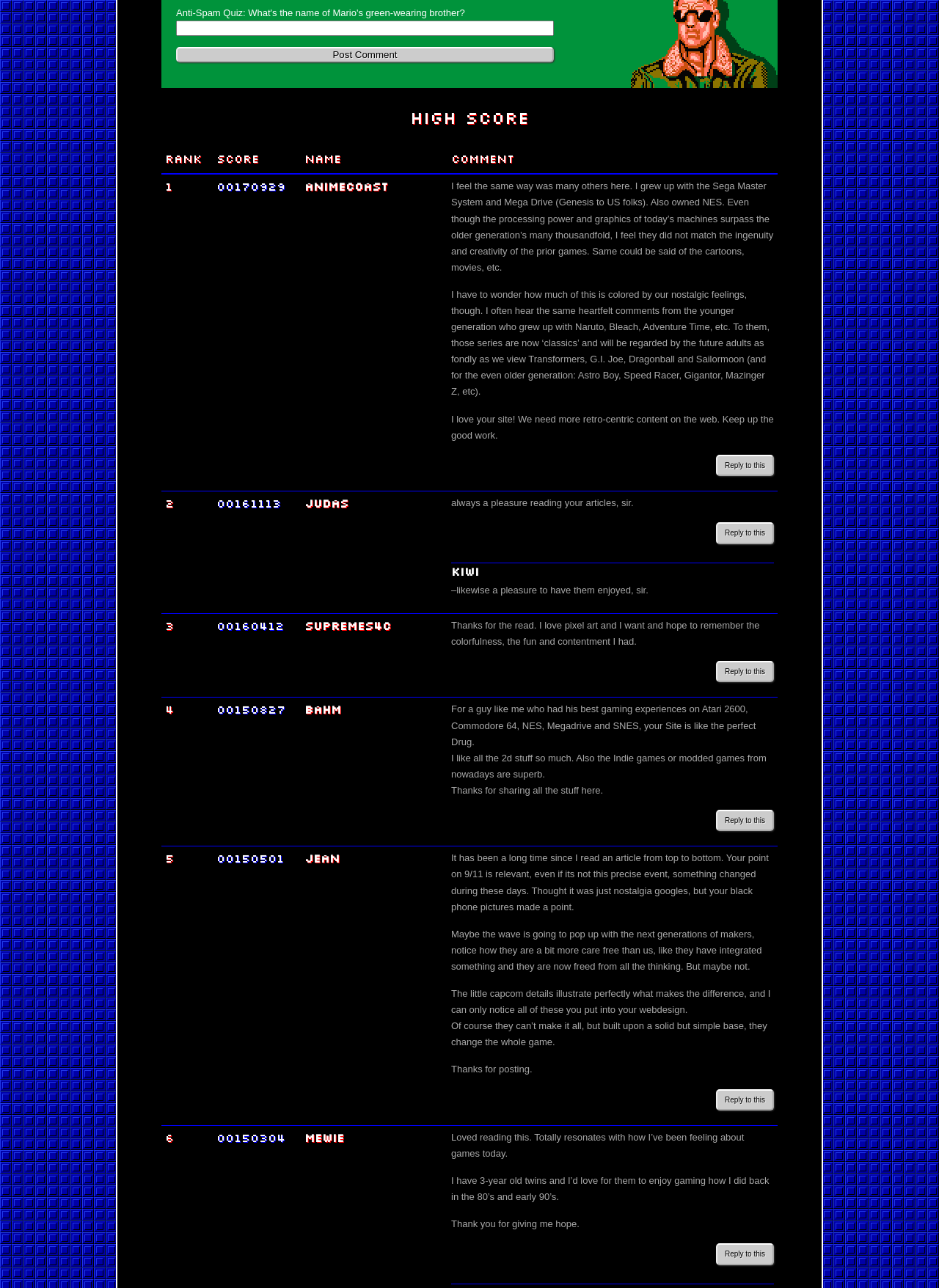What is the name of Mario's brother? From the image, respond with a single word or brief phrase.

Luigi